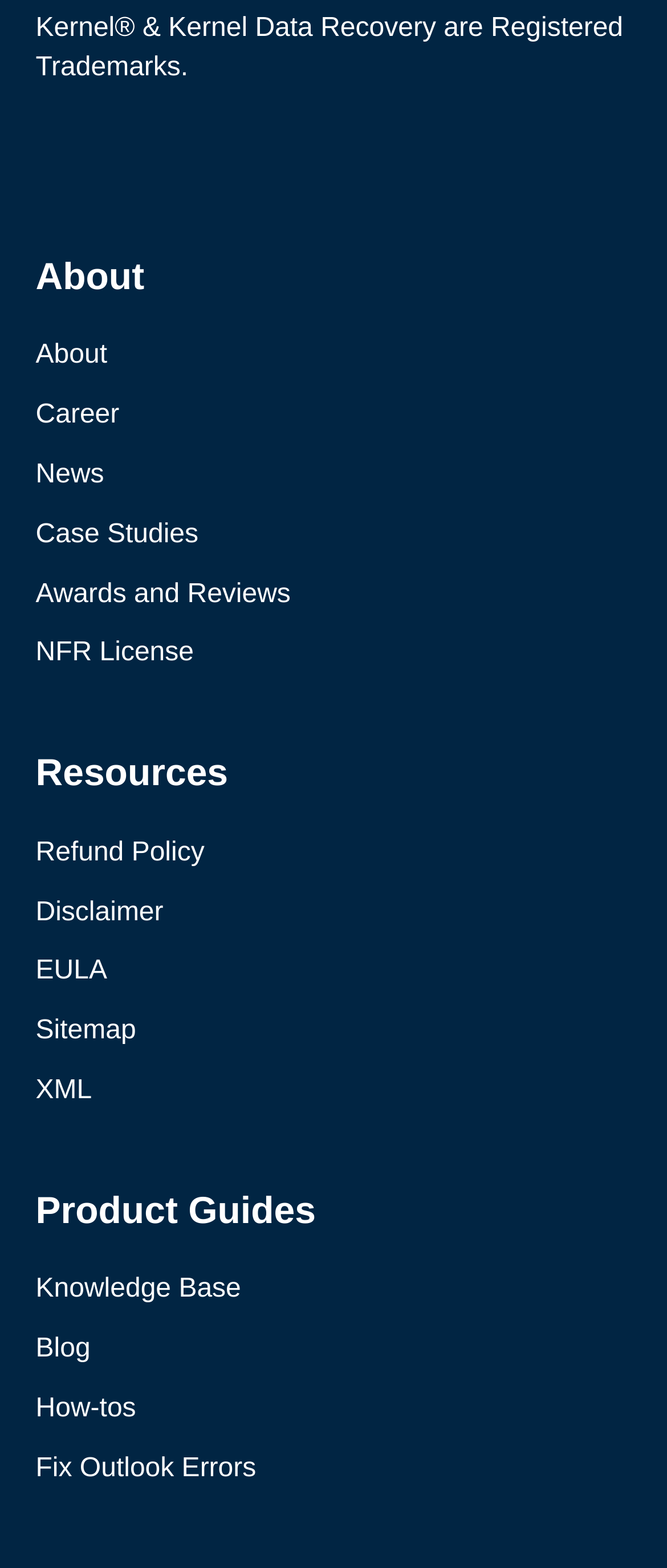Find the bounding box coordinates of the area that needs to be clicked in order to achieve the following instruction: "Check Awards and Reviews". The coordinates should be specified as four float numbers between 0 and 1, i.e., [left, top, right, bottom].

[0.053, 0.367, 0.436, 0.392]